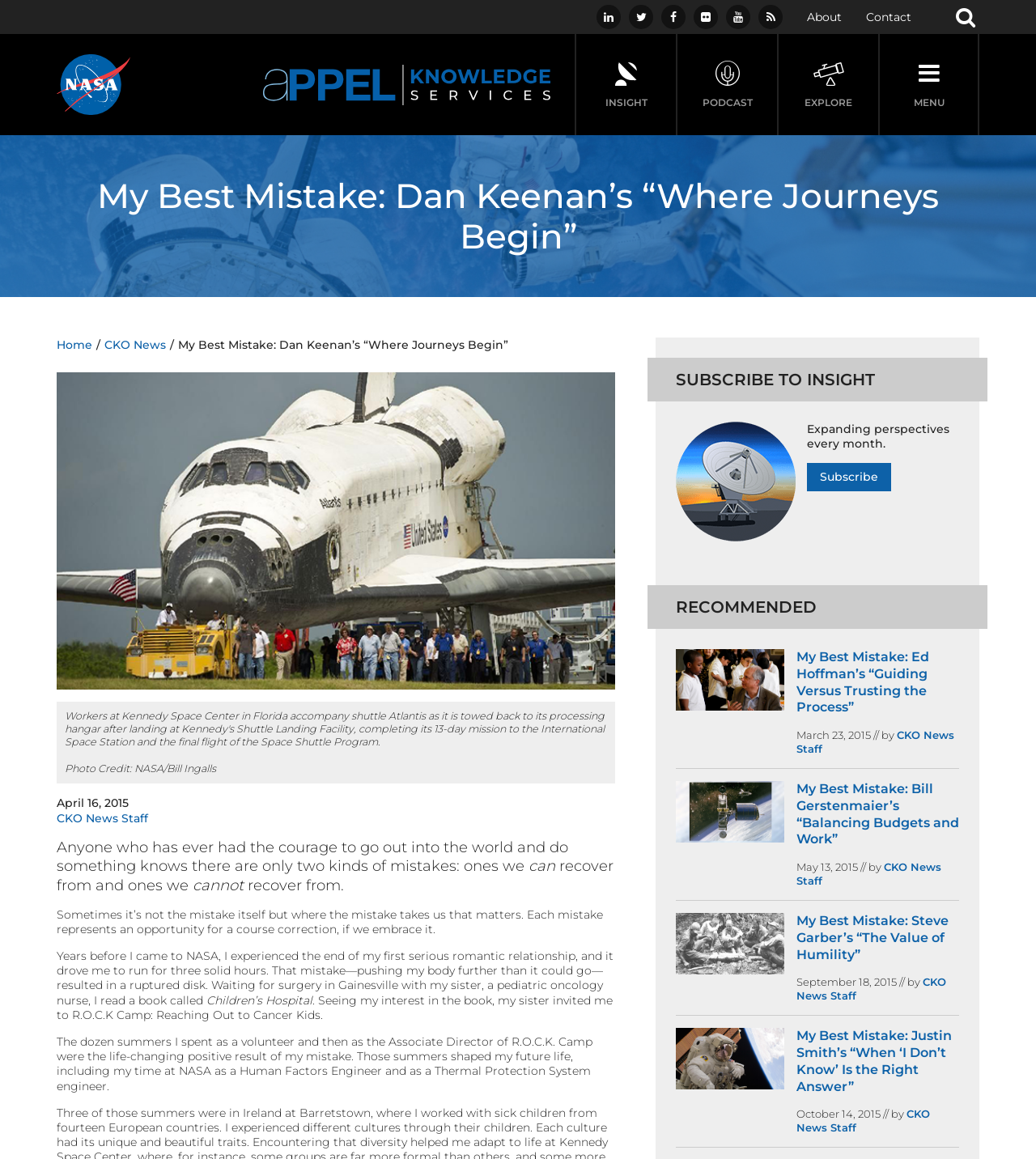Given the element description, predict the bounding box coordinates in the format (top-left x, top-left y, bottom-right x, bottom-right y), using floating point numbers between 0 and 1: Subscribe

[0.779, 0.4, 0.86, 0.424]